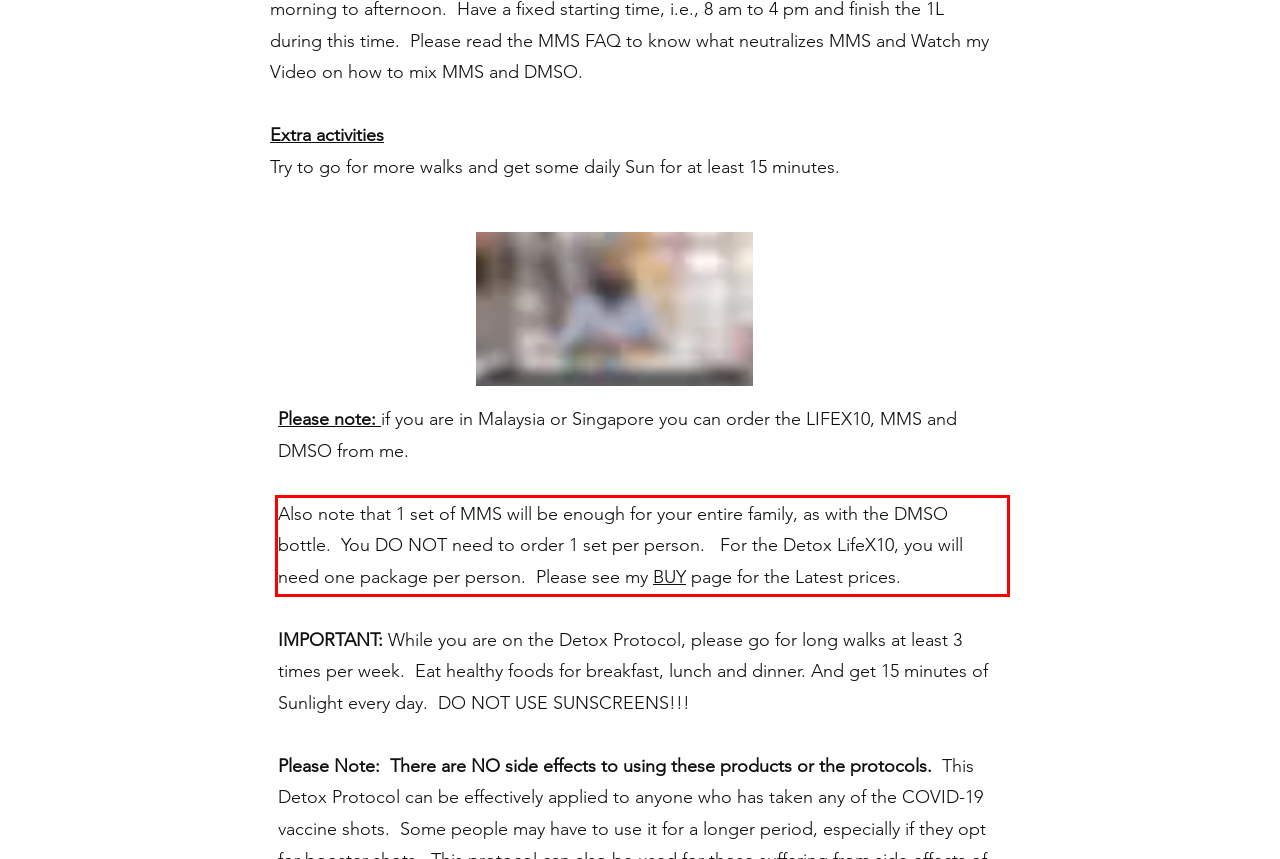Identify and transcribe the text content enclosed by the red bounding box in the given screenshot.

Also note that 1 set of MMS will be enough for your entire family, as with the DMSO bottle. You DO NOT need to order 1 set per person. For the Detox LifeX10, you will need one package per person. Please see my BUY page for the Latest prices.